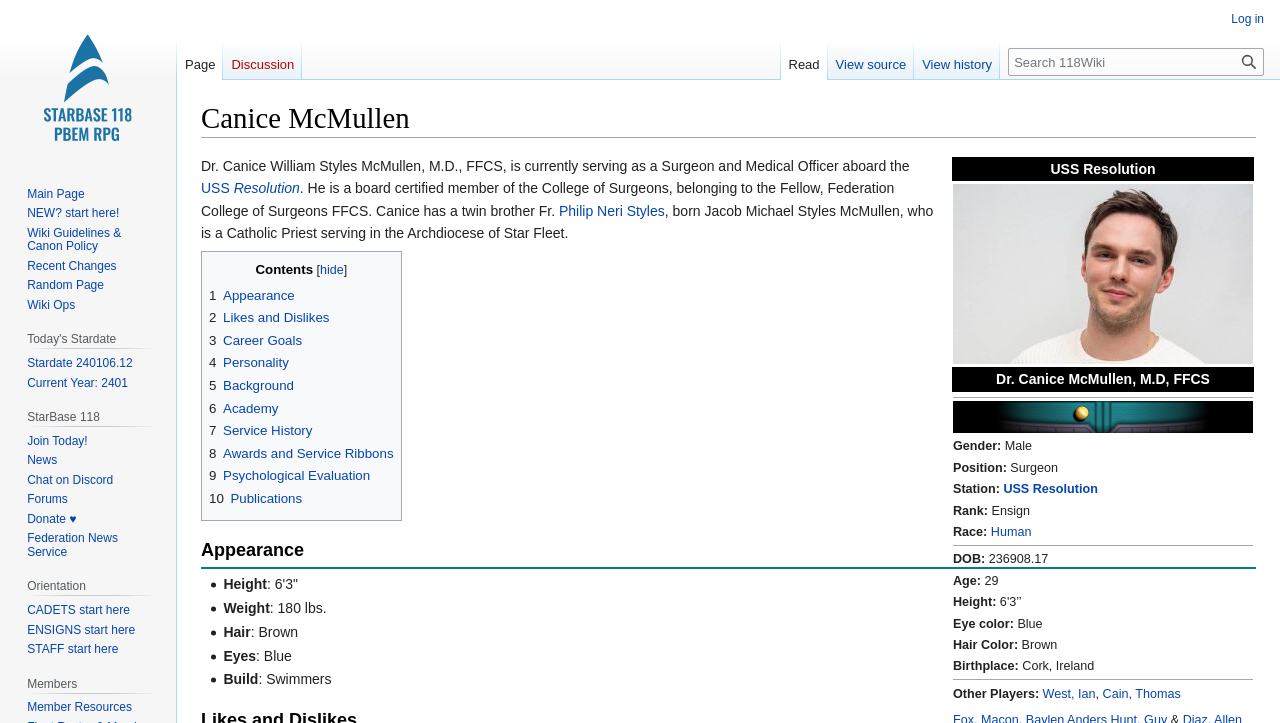Find the bounding box coordinates of the area that needs to be clicked in order to achieve the following instruction: "Read more about Dr. Canice McMullen's background". The coordinates should be specified as four float numbers between 0 and 1, i.e., [left, top, right, bottom].

[0.163, 0.523, 0.23, 0.544]